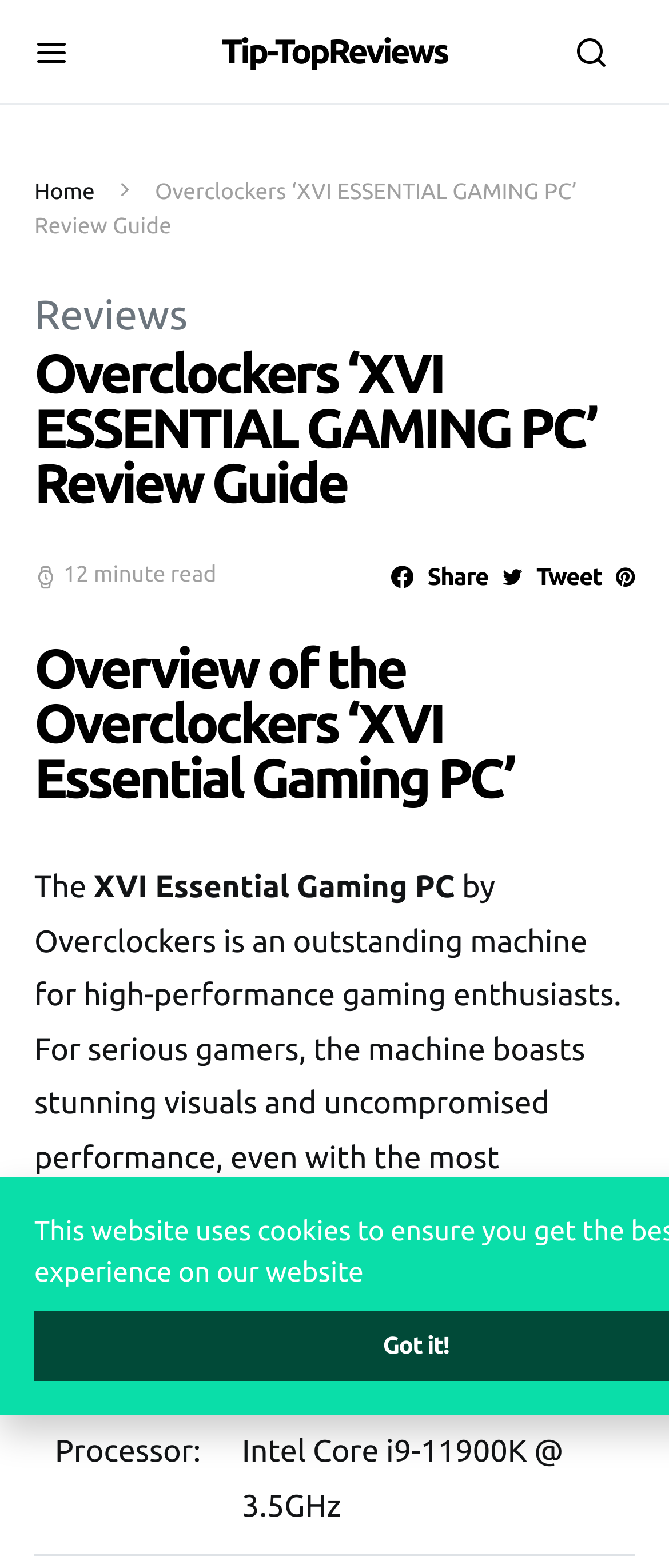Pinpoint the bounding box coordinates for the area that should be clicked to perform the following instruction: "Click the share button".

[0.575, 0.348, 0.74, 0.387]